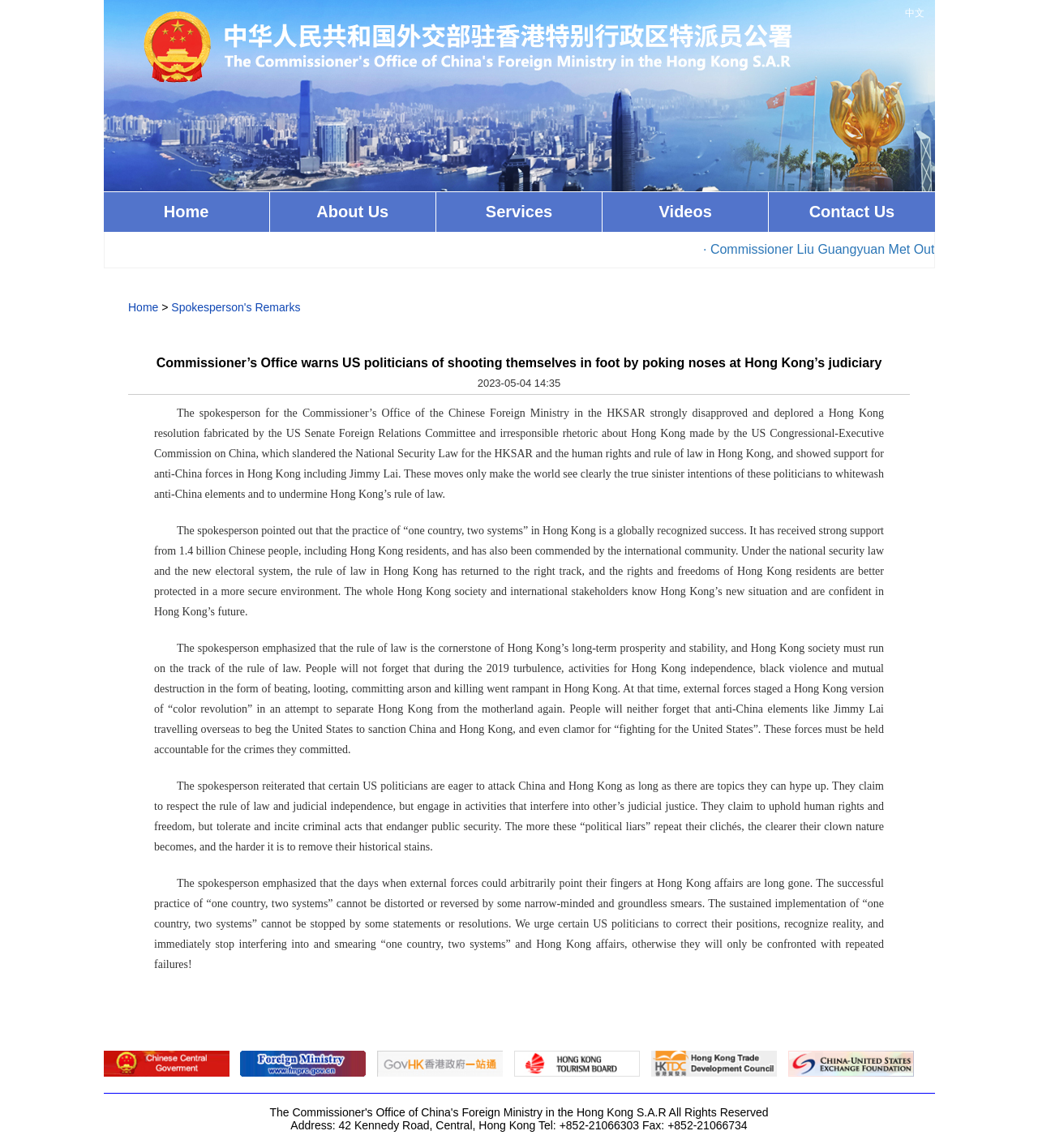Create an in-depth description of the webpage, covering main sections.

The webpage appears to be an official government website, specifically the Commissioner's Office of the Chinese Foreign Ministry in the Hong Kong Special Administrative Region. At the top, there are six links: "中文", "Home", "About Us", "Services", "Videos", and "Contact Us", aligned horizontally. Below these links, there is a secondary navigation menu with links to "Home" and "Spokesperson's Remarks".

The main content of the webpage is a press release or statement from the Commissioner's Office, dated May 4, 2023. The statement is divided into five paragraphs, each discussing the Office's response to US politicians' comments on Hong Kong's judiciary. The text is dense and formal, with no images or other multimedia elements.

At the bottom of the page, there is a section with links to various resources, including five links with no text labels. Below this section, there is a horizontal separator line, followed by the website's address, phone number, and fax number.

Overall, the webpage has a formal and official tone, with a focus on presenting the Commissioner's Office's statement on a specific issue.